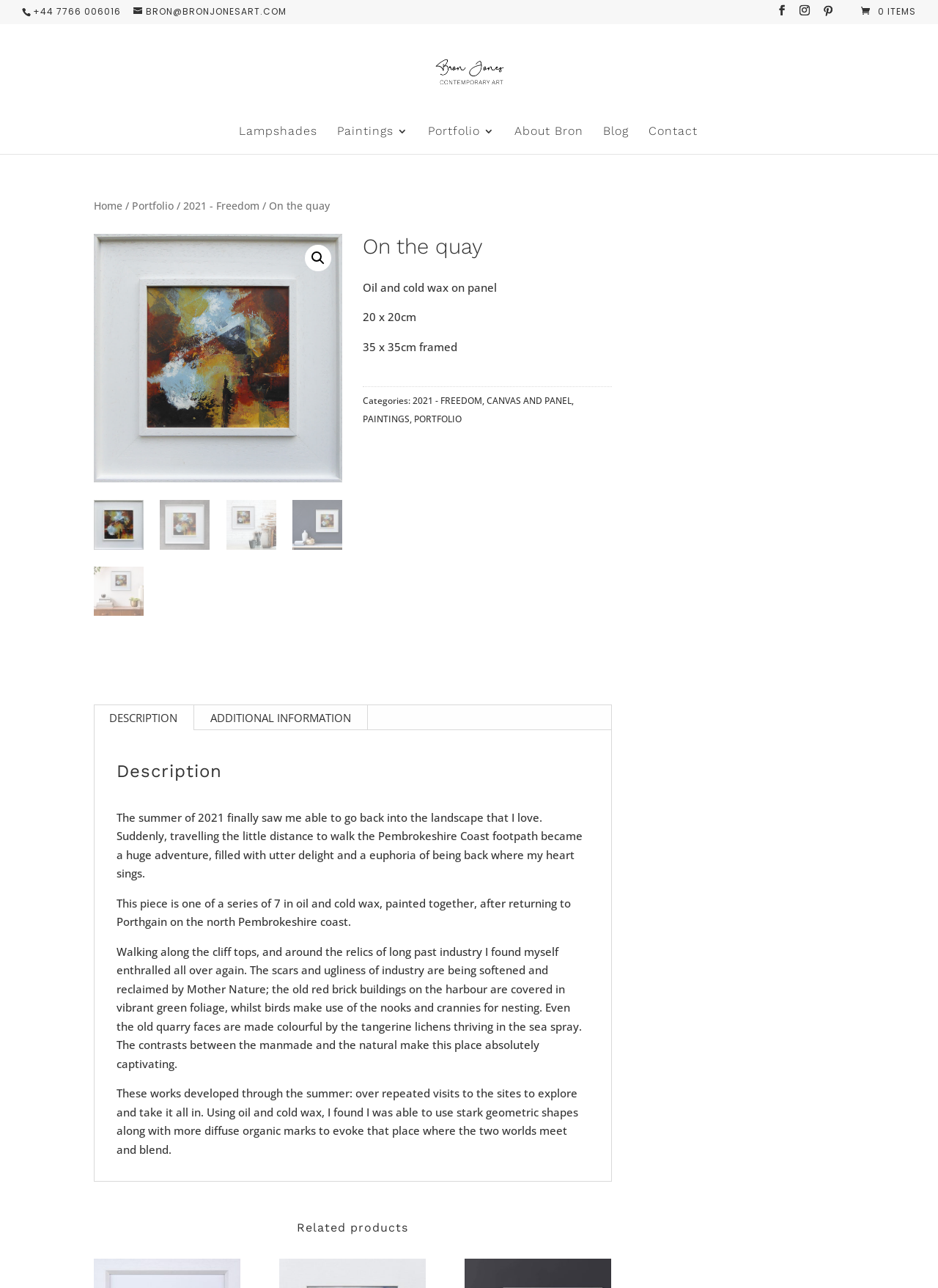Using the image as a reference, answer the following question in as much detail as possible:
What is the framed size of the artwork?

I inferred this answer by looking at the text '35 x 35cm framed' which is a description of the artwork's framed size.